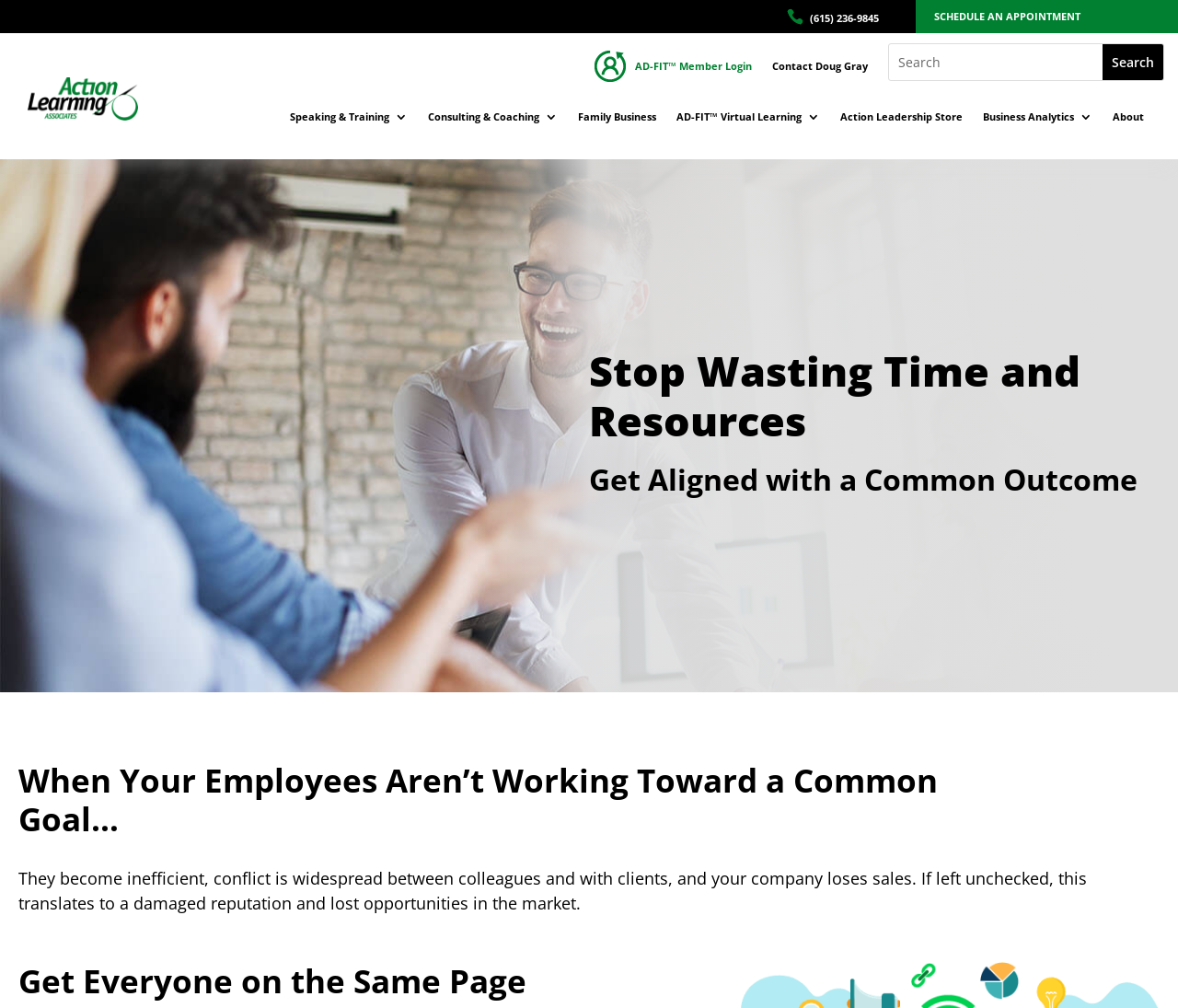Please pinpoint the bounding box coordinates for the region I should click to adhere to this instruction: "Schedule an appointment".

[0.793, 0.009, 0.917, 0.022]